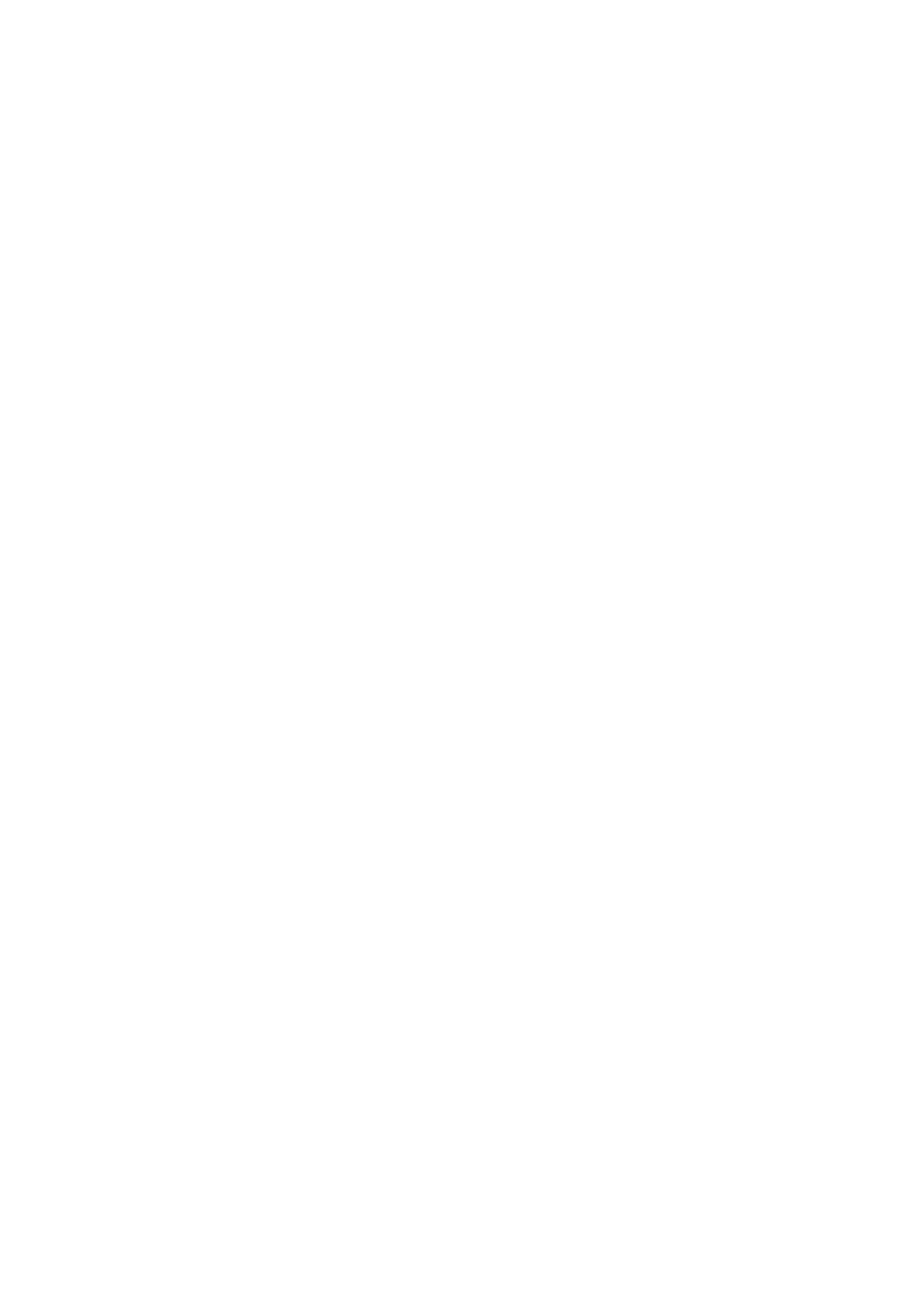Specify the bounding box coordinates of the region I need to click to perform the following instruction: "View company contact information". The coordinates must be four float numbers in the range of 0 to 1, i.e., [left, top, right, bottom].

[0.038, 0.22, 0.097, 0.251]